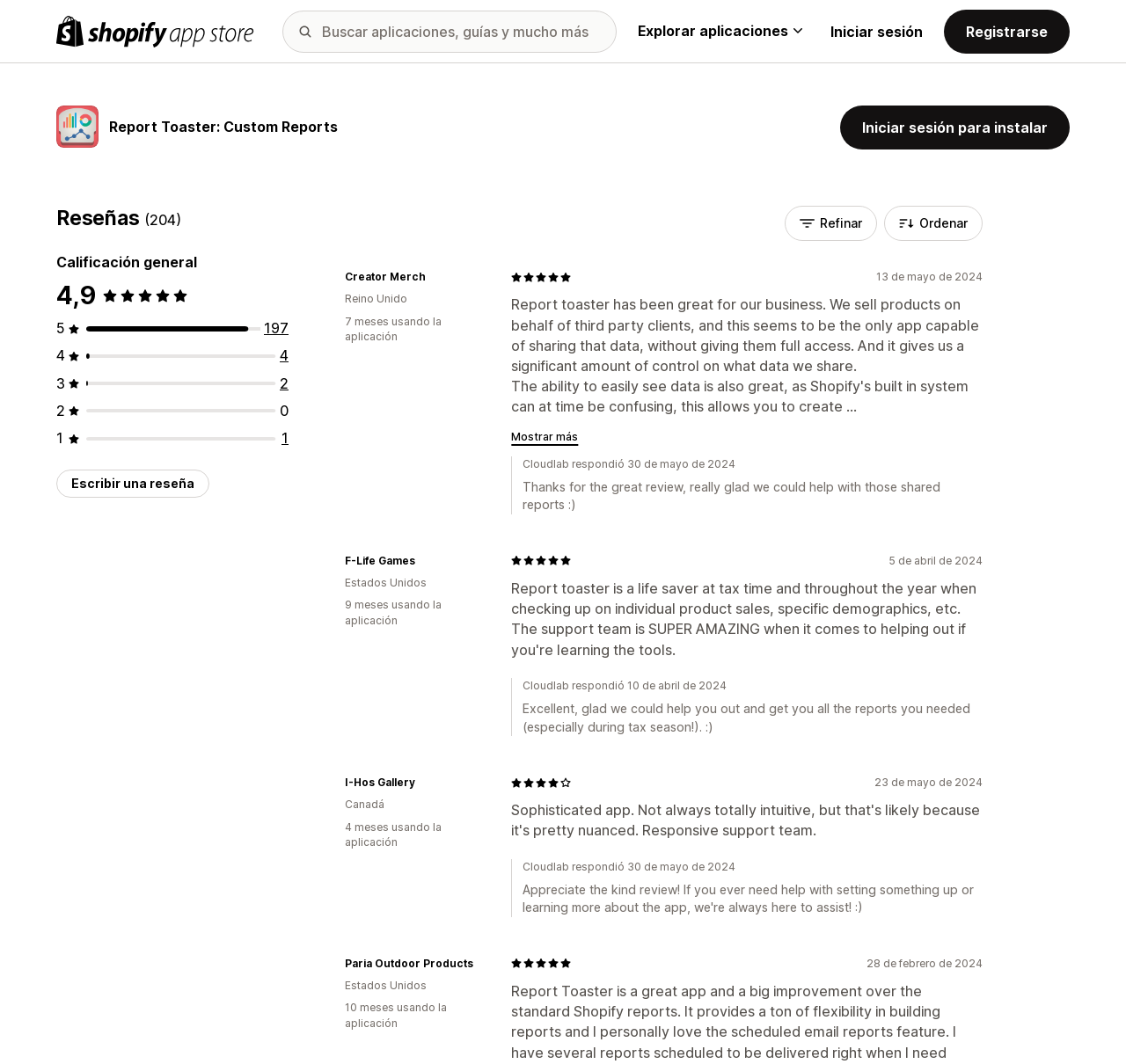Identify the bounding box coordinates of the area that should be clicked in order to complete the given instruction: "Log in to install". The bounding box coordinates should be four float numbers between 0 and 1, i.e., [left, top, right, bottom].

[0.746, 0.099, 0.95, 0.14]